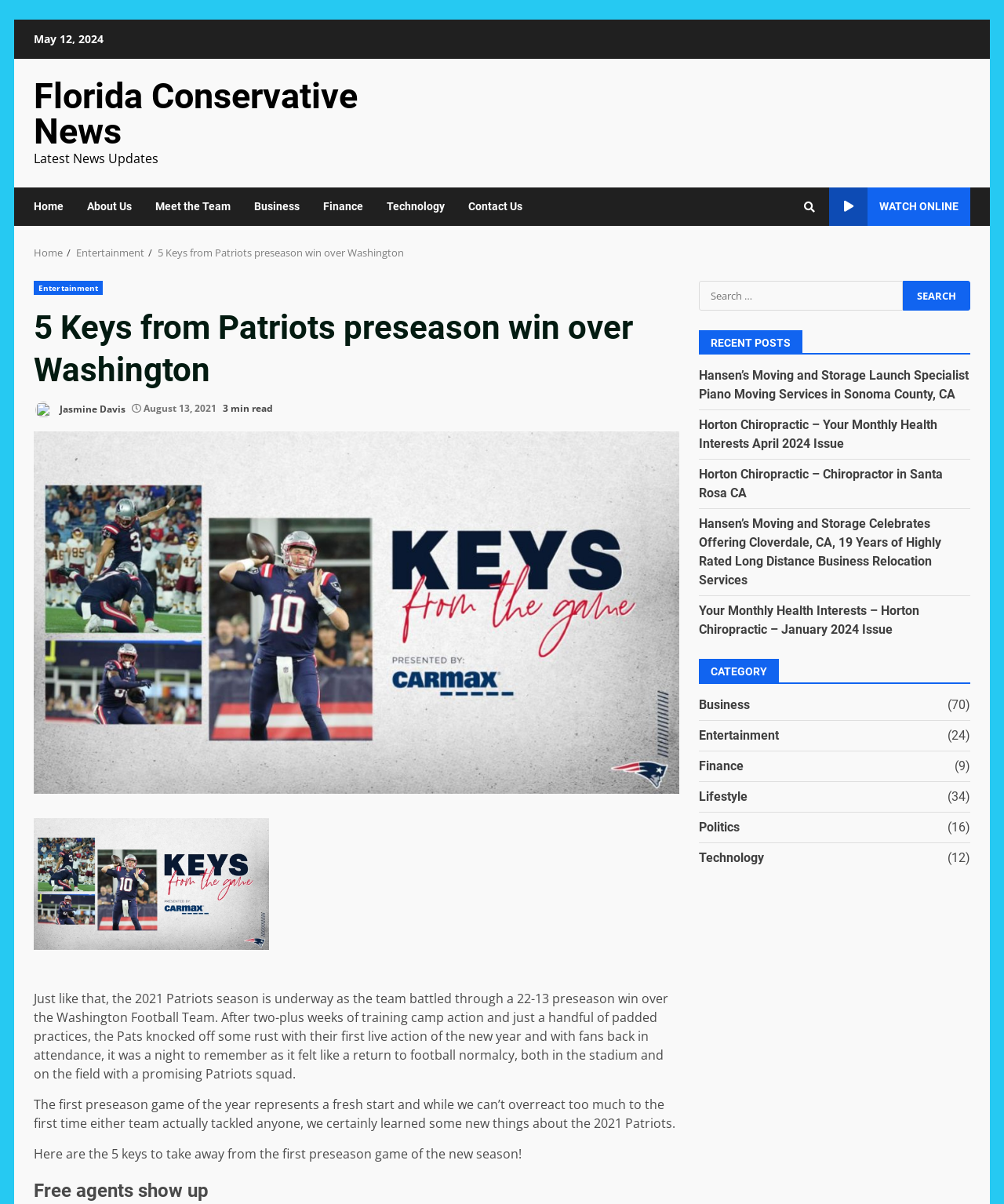Extract the main heading from the webpage content.

5 Keys from Patriots preseason win over Washington